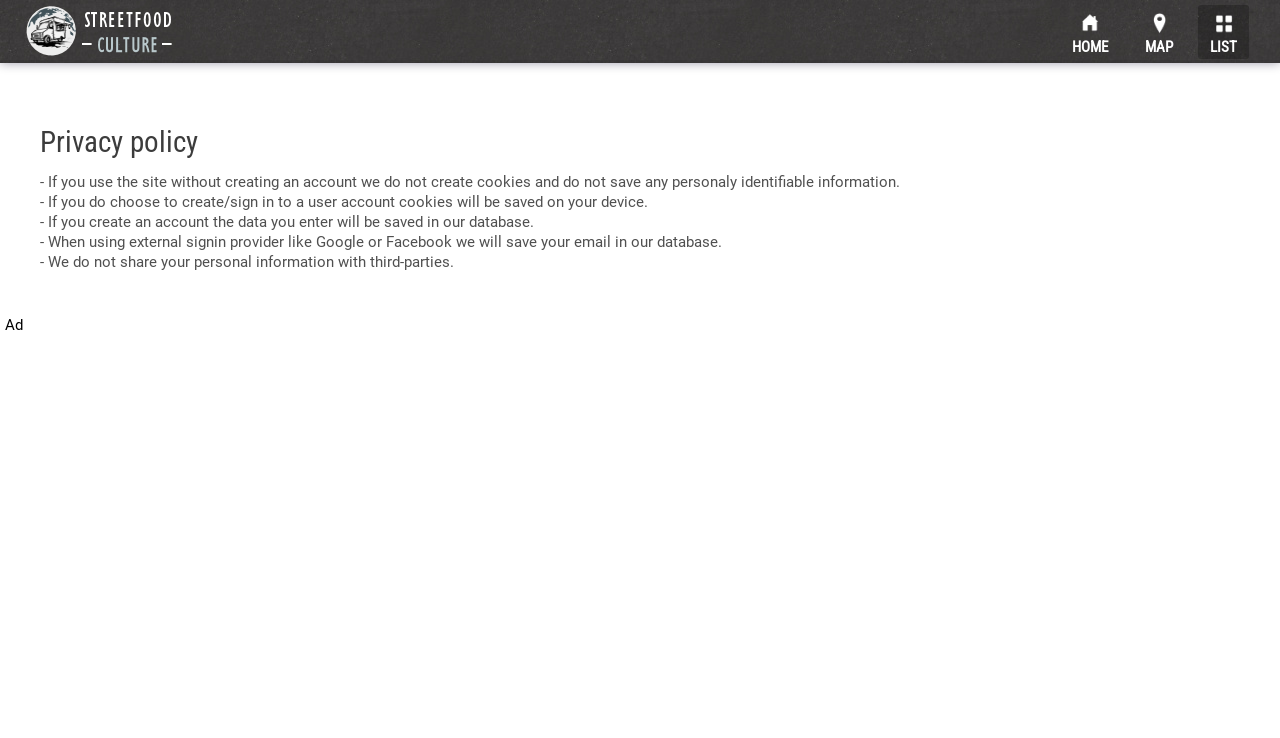What is the purpose of cookies when signing in to an account?
Using the picture, provide a one-word or short phrase answer.

Saved on device